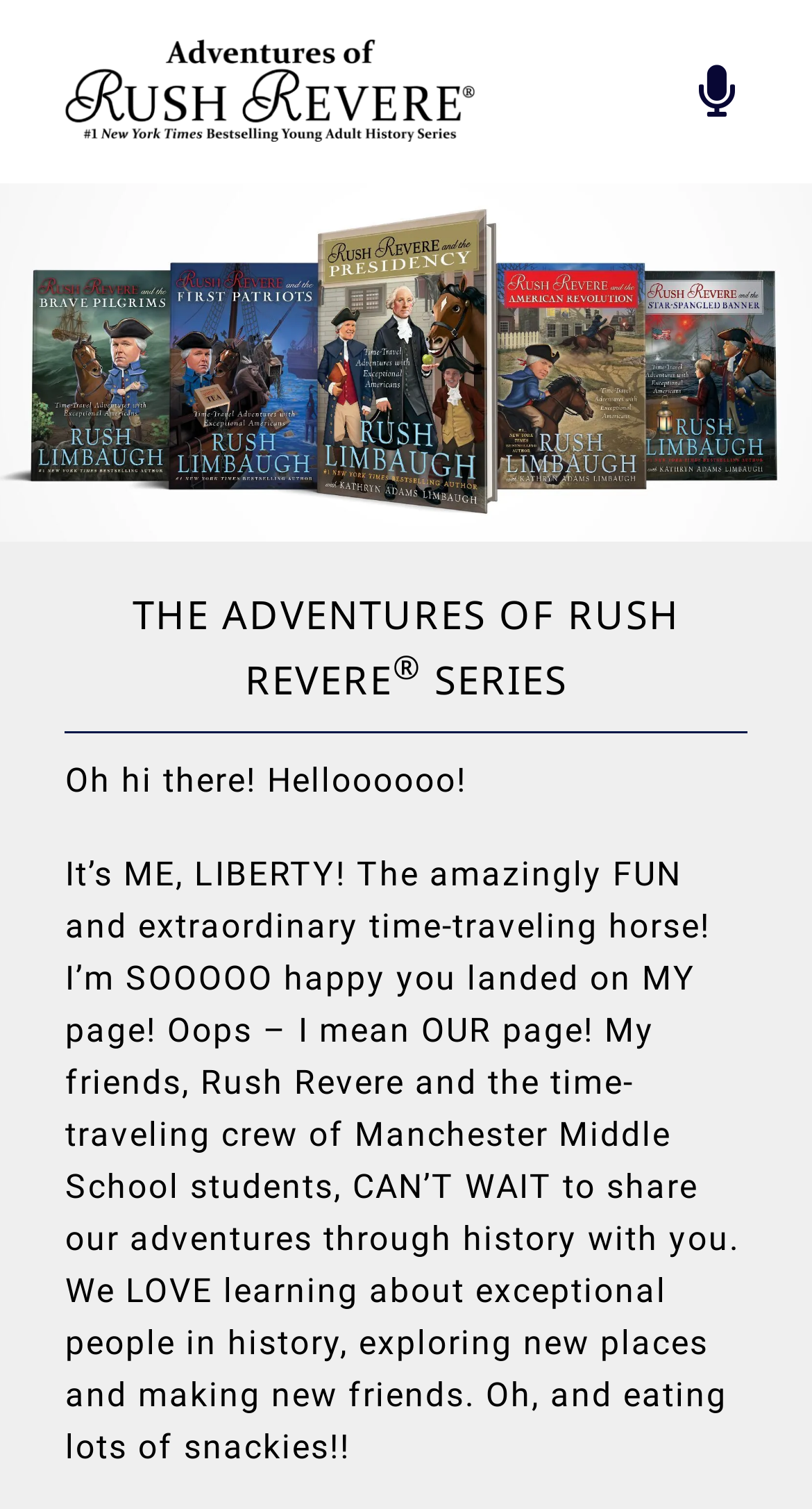Please find the bounding box coordinates of the element's region to be clicked to carry out this instruction: "Toggle navigation menu".

[0.466, 0.026, 0.966, 0.094]